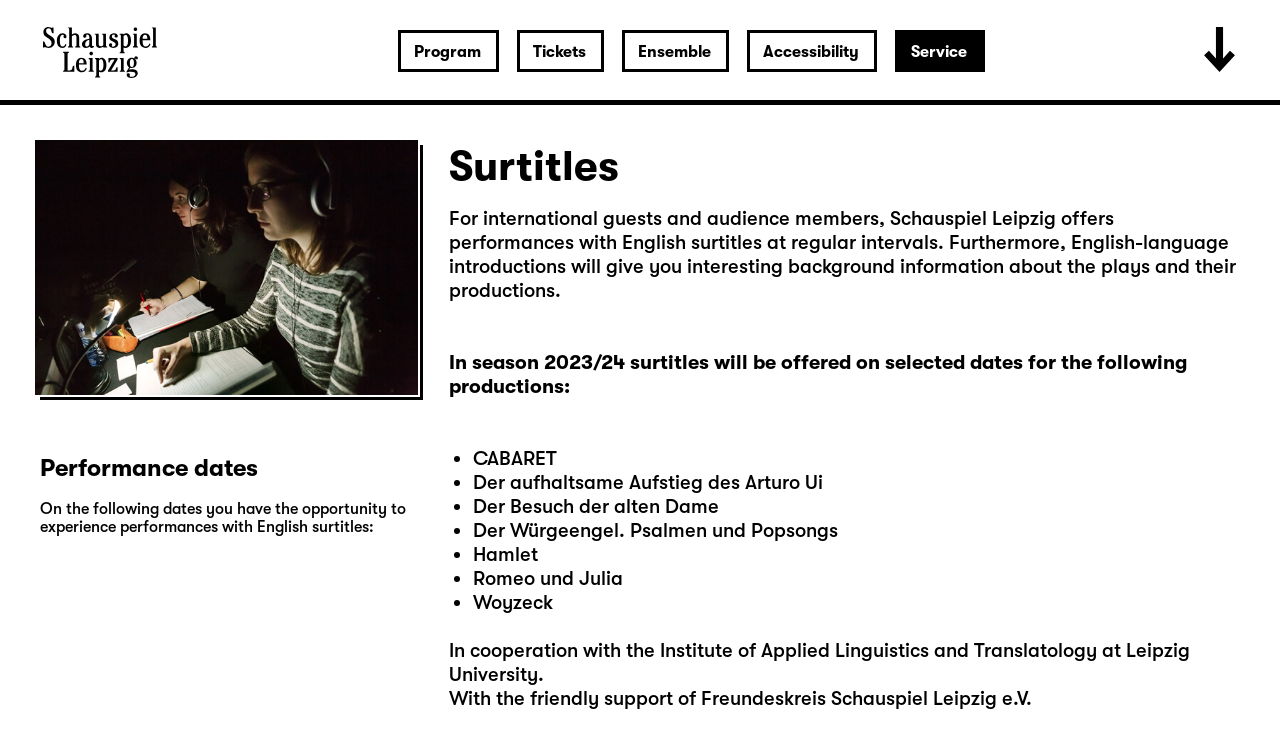Determine the bounding box coordinates of the region I should click to achieve the following instruction: "Check the 'Performance dates'". Ensure the bounding box coordinates are four float numbers between 0 and 1, i.e., [left, top, right, bottom].

[0.031, 0.615, 0.33, 0.647]